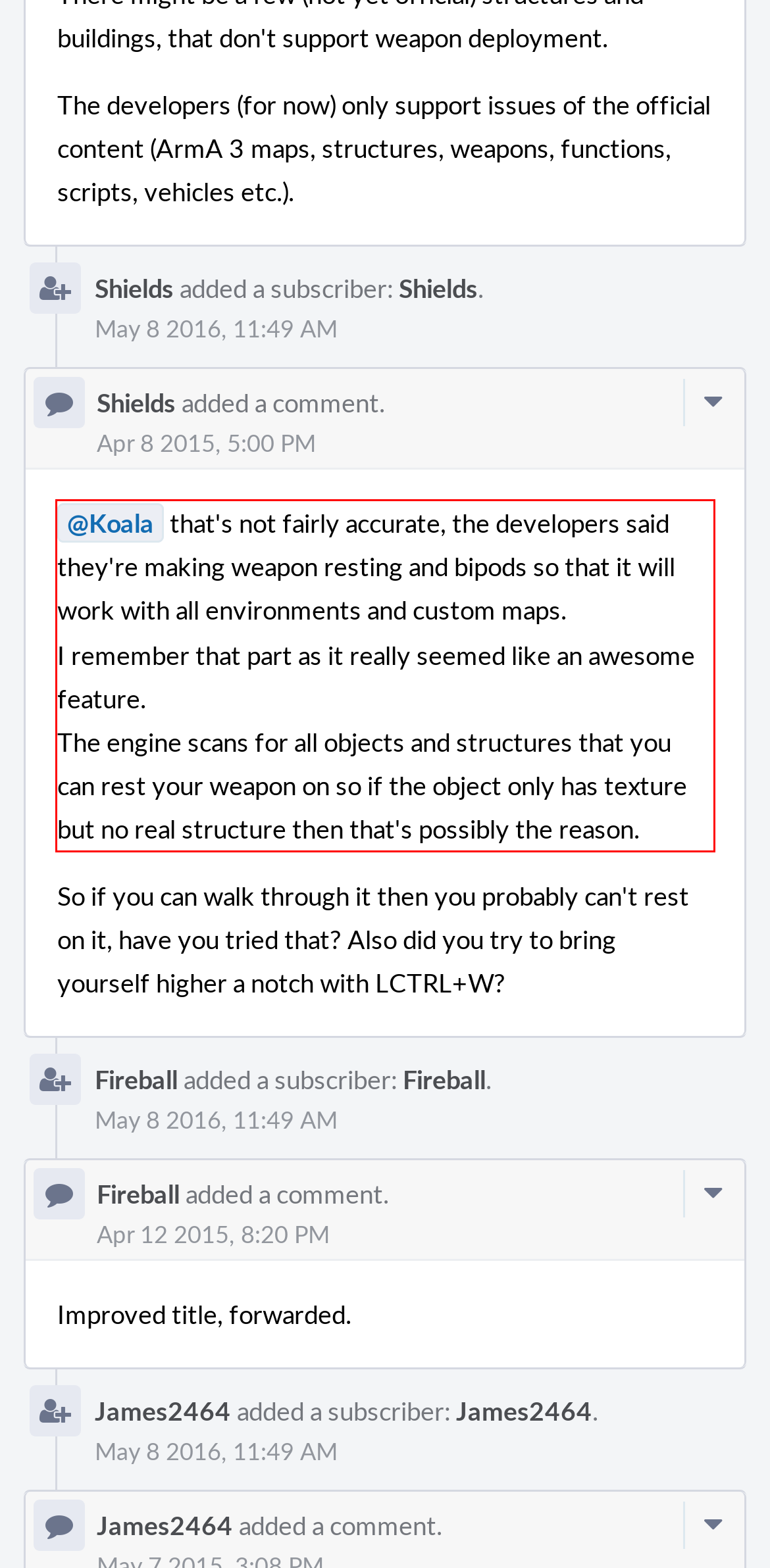Please identify and extract the text from the UI element that is surrounded by a red bounding box in the provided webpage screenshot.

@Koala that's not fairly accurate, the developers said they're making weapon resting and bipods so that it will work with all environments and custom maps. I remember that part as it really seemed like an awesome feature. The engine scans for all objects and structures that you can rest your weapon on so if the object only has texture but no real structure then that's possibly the reason.